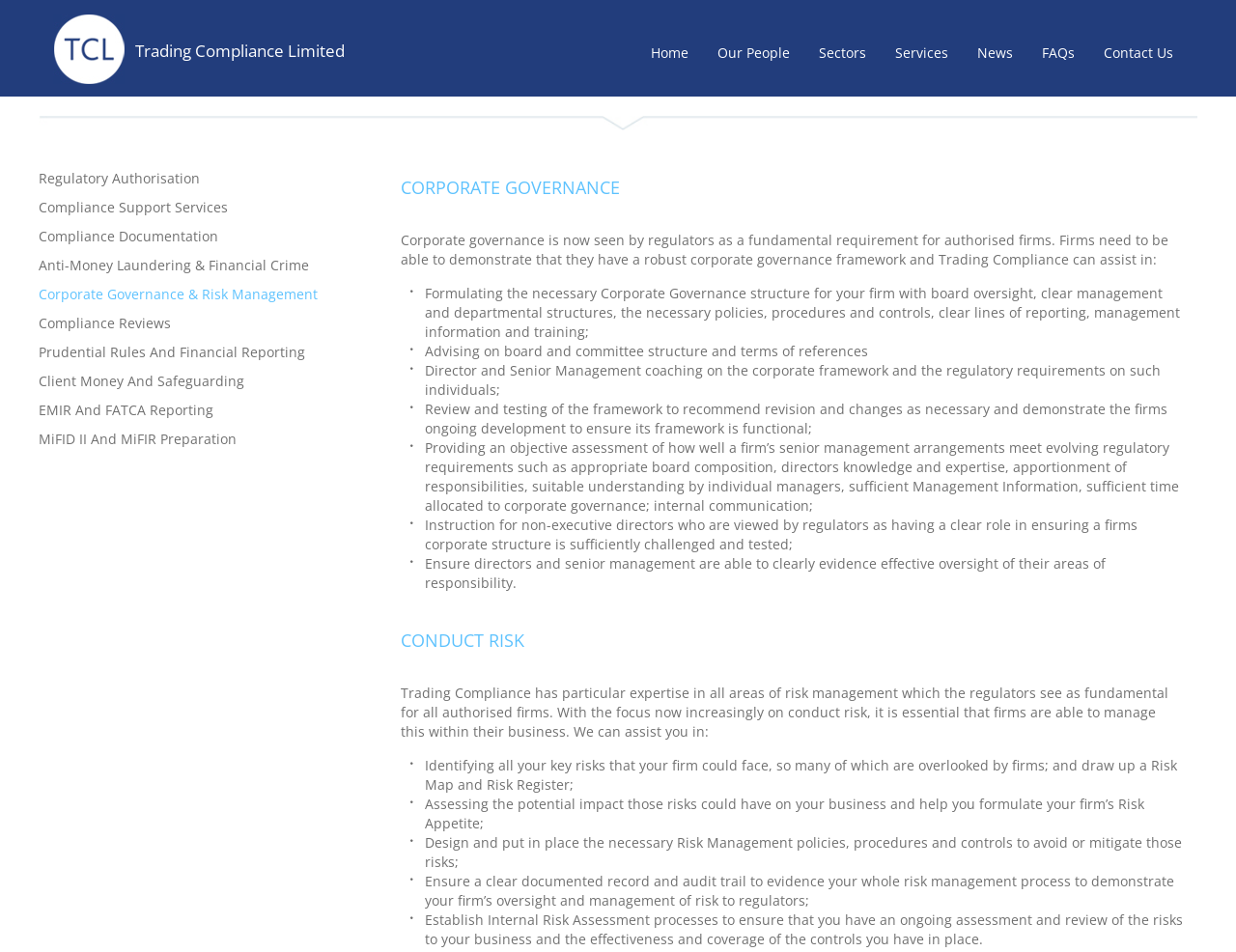What is conduct risk?
Using the image as a reference, answer the question with a short word or phrase.

A type of risk that firms face